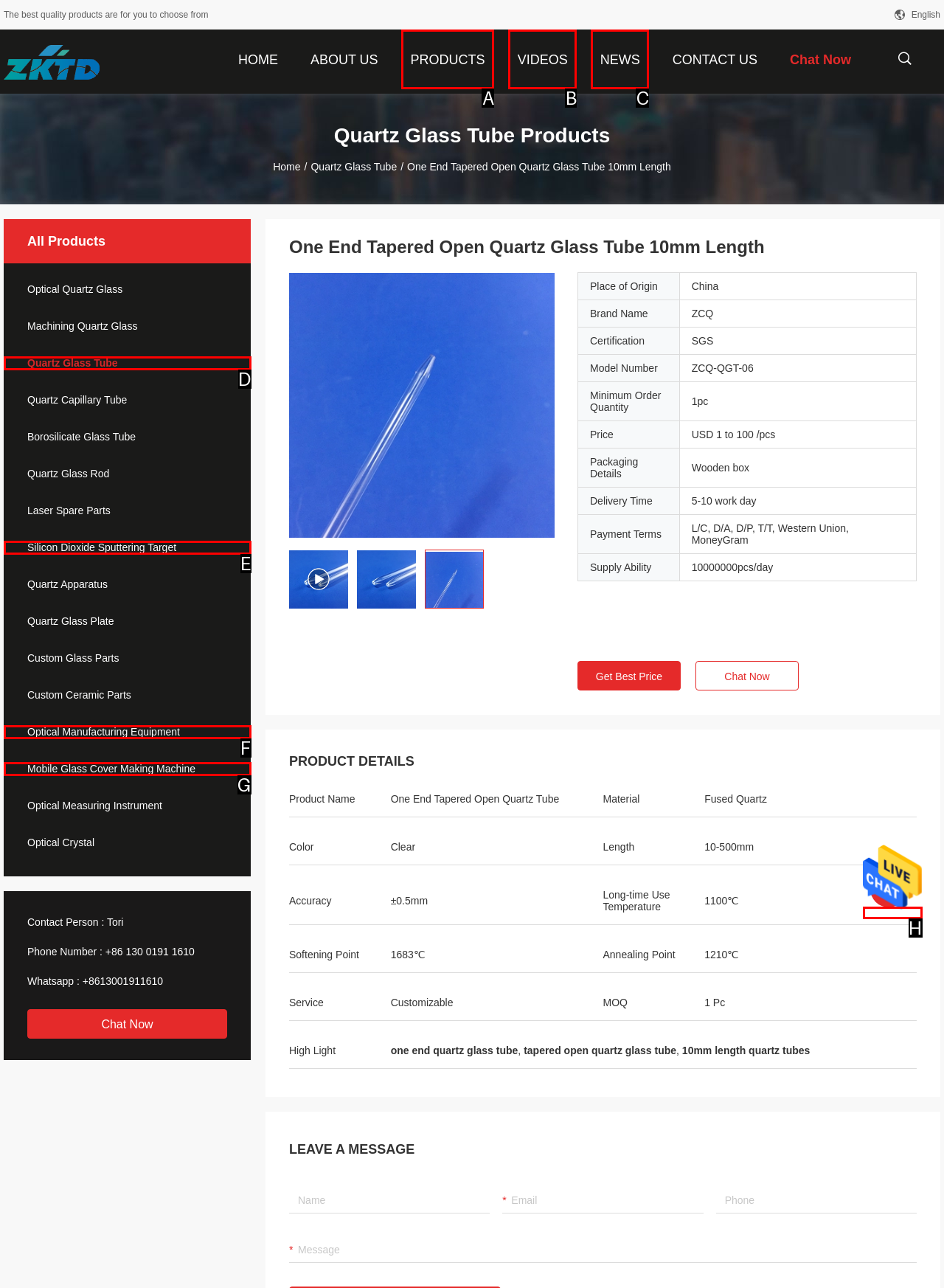Find the option that aligns with: Silicon Dioxide Sputtering Target
Provide the letter of the corresponding option.

E